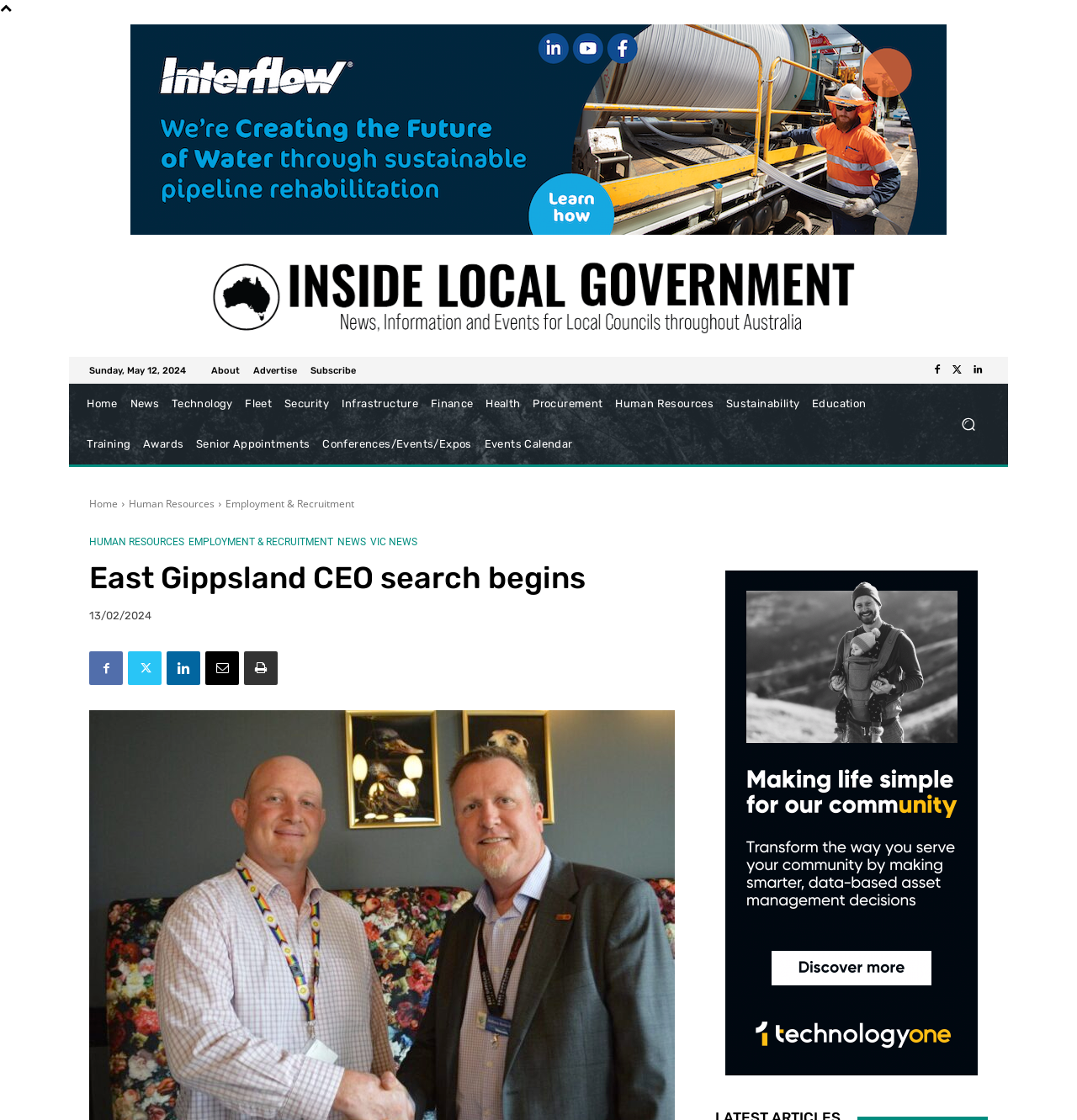Extract the heading text from the webpage.

East Gippsland CEO search begins